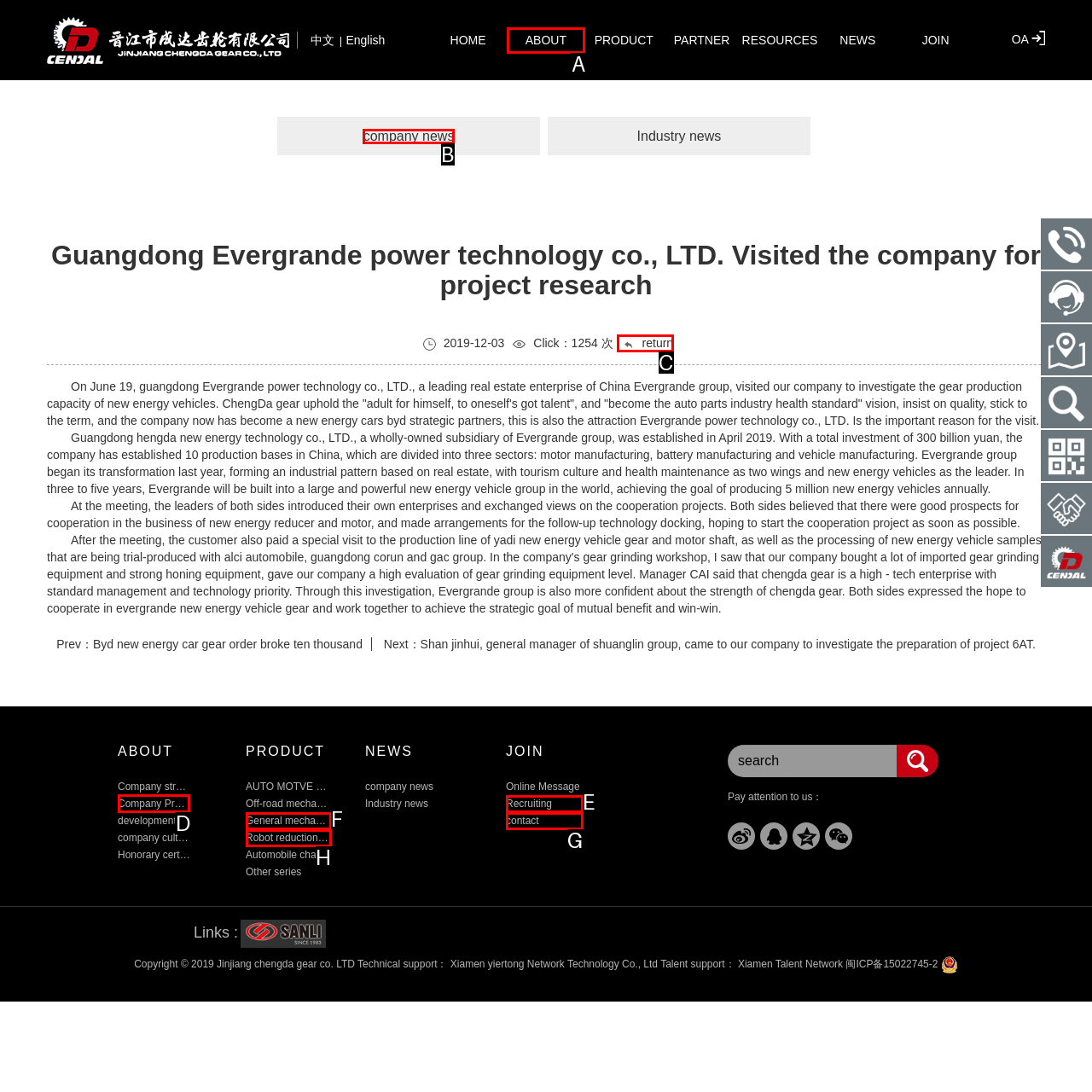Determine which HTML element to click to execute the following task: Check out latest news from the Newsroom Answer with the letter of the selected option.

None